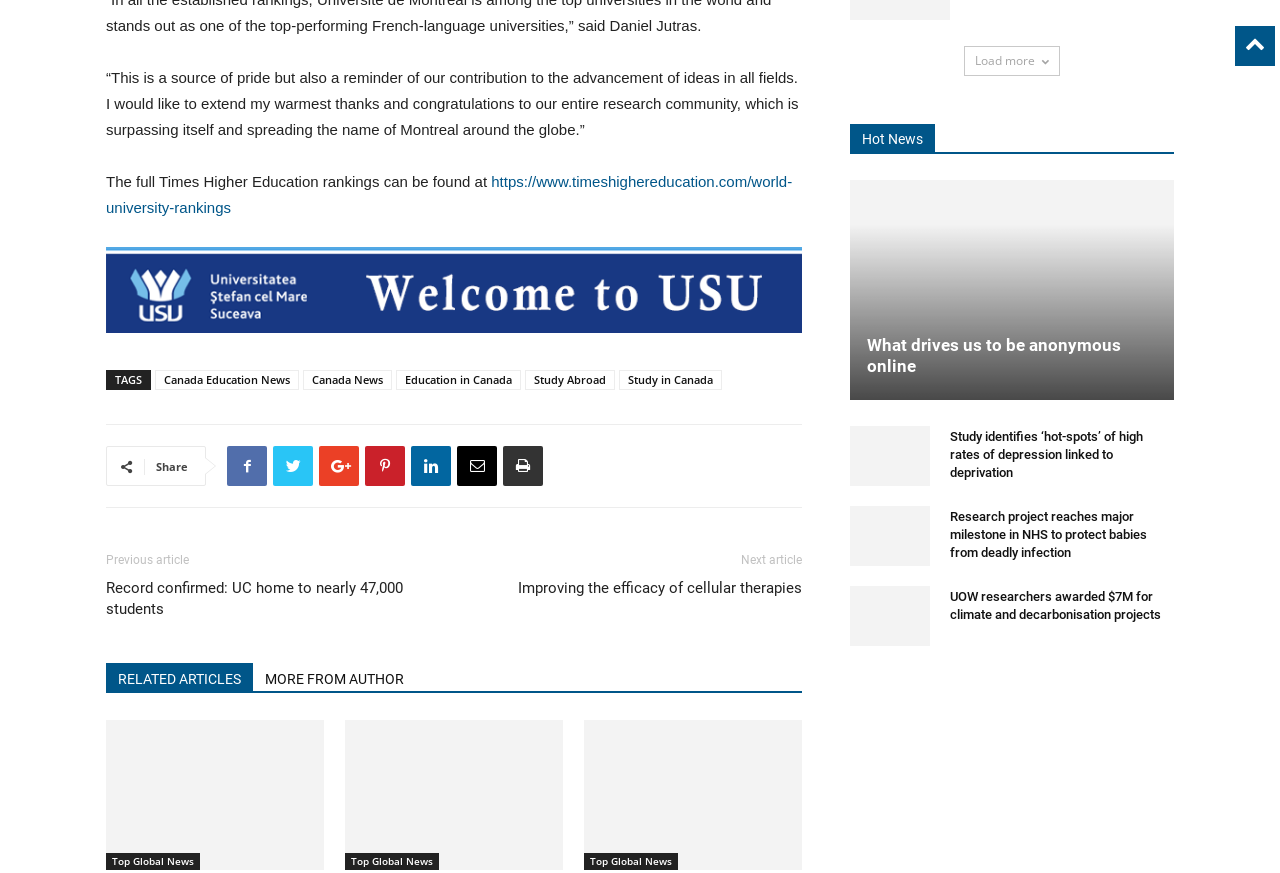Please determine the bounding box coordinates of the element to click in order to execute the following instruction: "Click the link to view the full Times Higher Education rankings". The coordinates should be four float numbers between 0 and 1, specified as [left, top, right, bottom].

[0.083, 0.198, 0.619, 0.247]